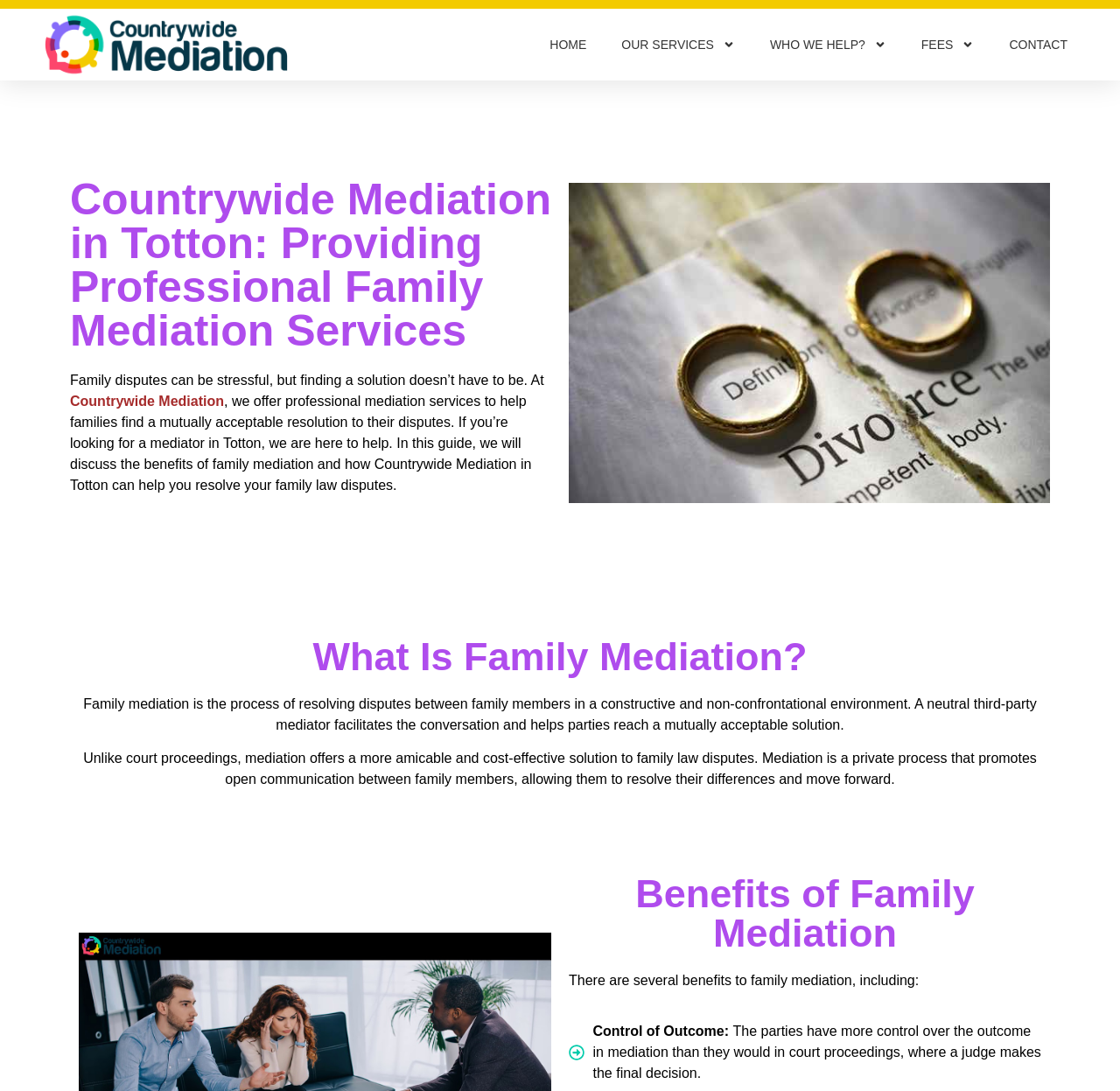Extract the bounding box coordinates for the HTML element that matches this description: "Home". The coordinates should be four float numbers between 0 and 1, i.e., [left, top, right, bottom].

[0.475, 0.009, 0.539, 0.073]